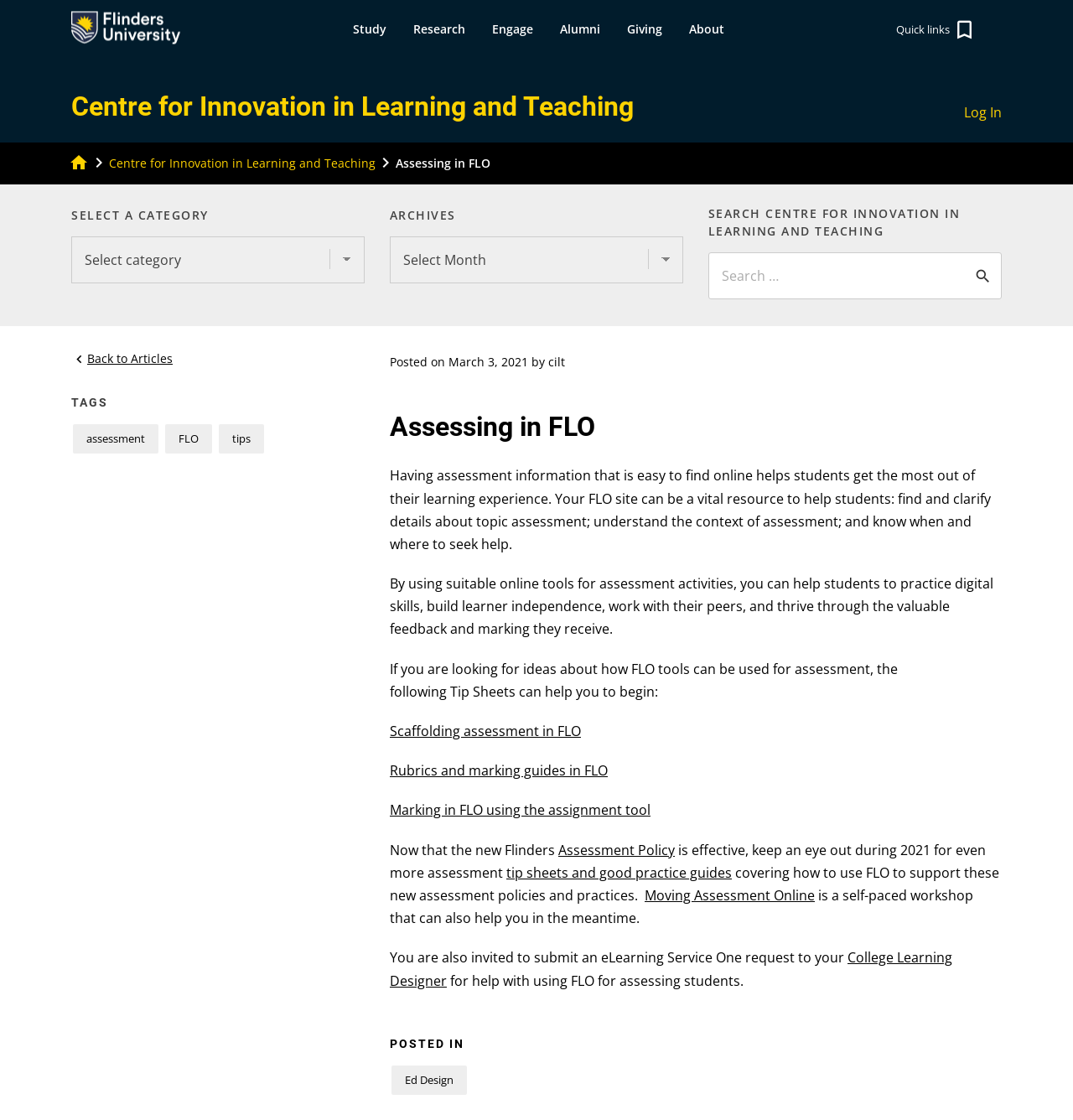Find the bounding box coordinates of the element's region that should be clicked in order to follow the given instruction: "Click on the 'Assessment Policy' link". The coordinates should consist of four float numbers between 0 and 1, i.e., [left, top, right, bottom].

[0.52, 0.75, 0.629, 0.767]